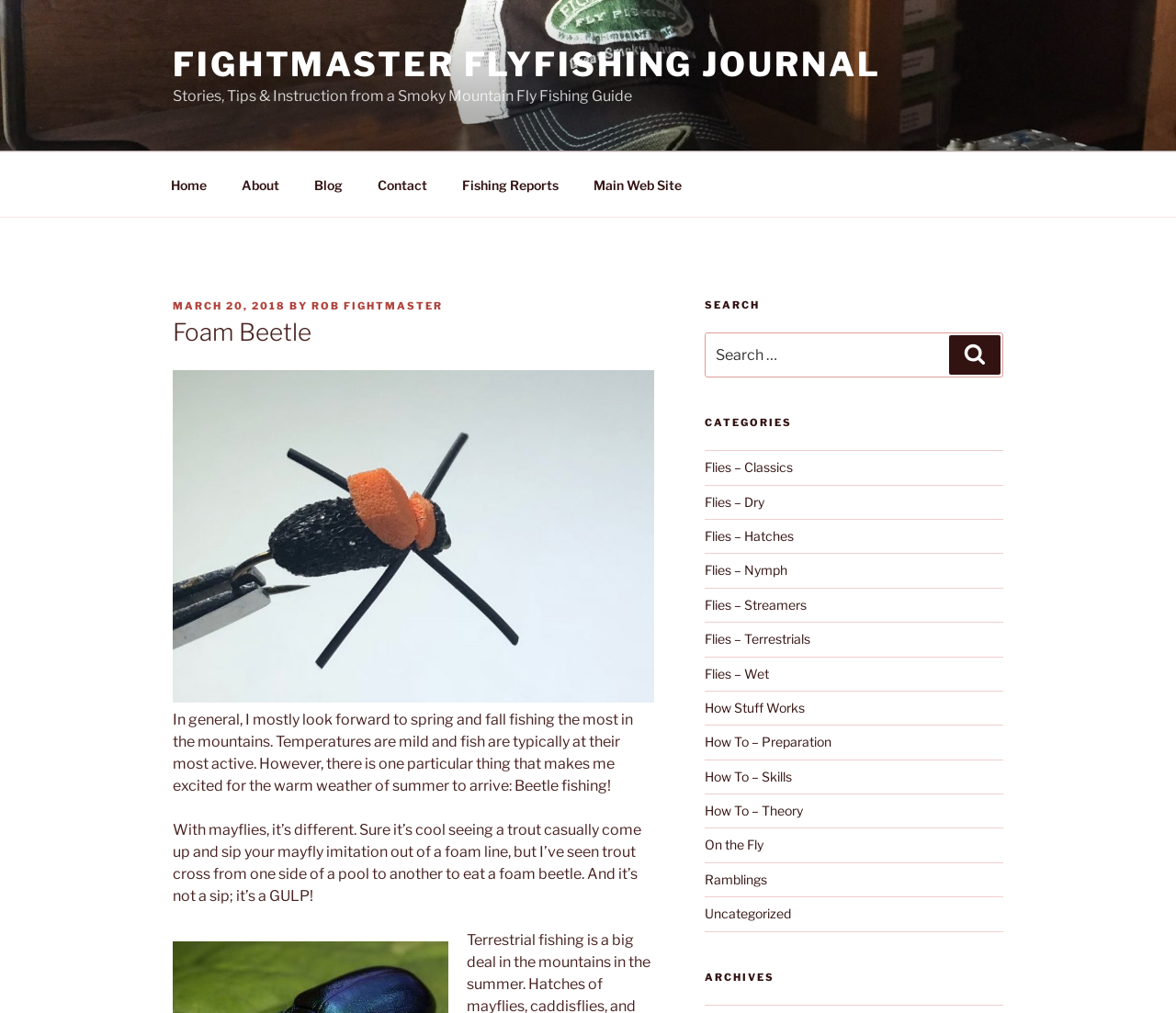What is the purpose of the search box?
Make sure to answer the question with a detailed and comprehensive explanation.

The search box is located in the 'SEARCH' section of the webpage, and its purpose is to allow users to search for specific content on the website. The search box is accompanied by a 'Search for:' label and a 'Search' button, indicating its functionality.